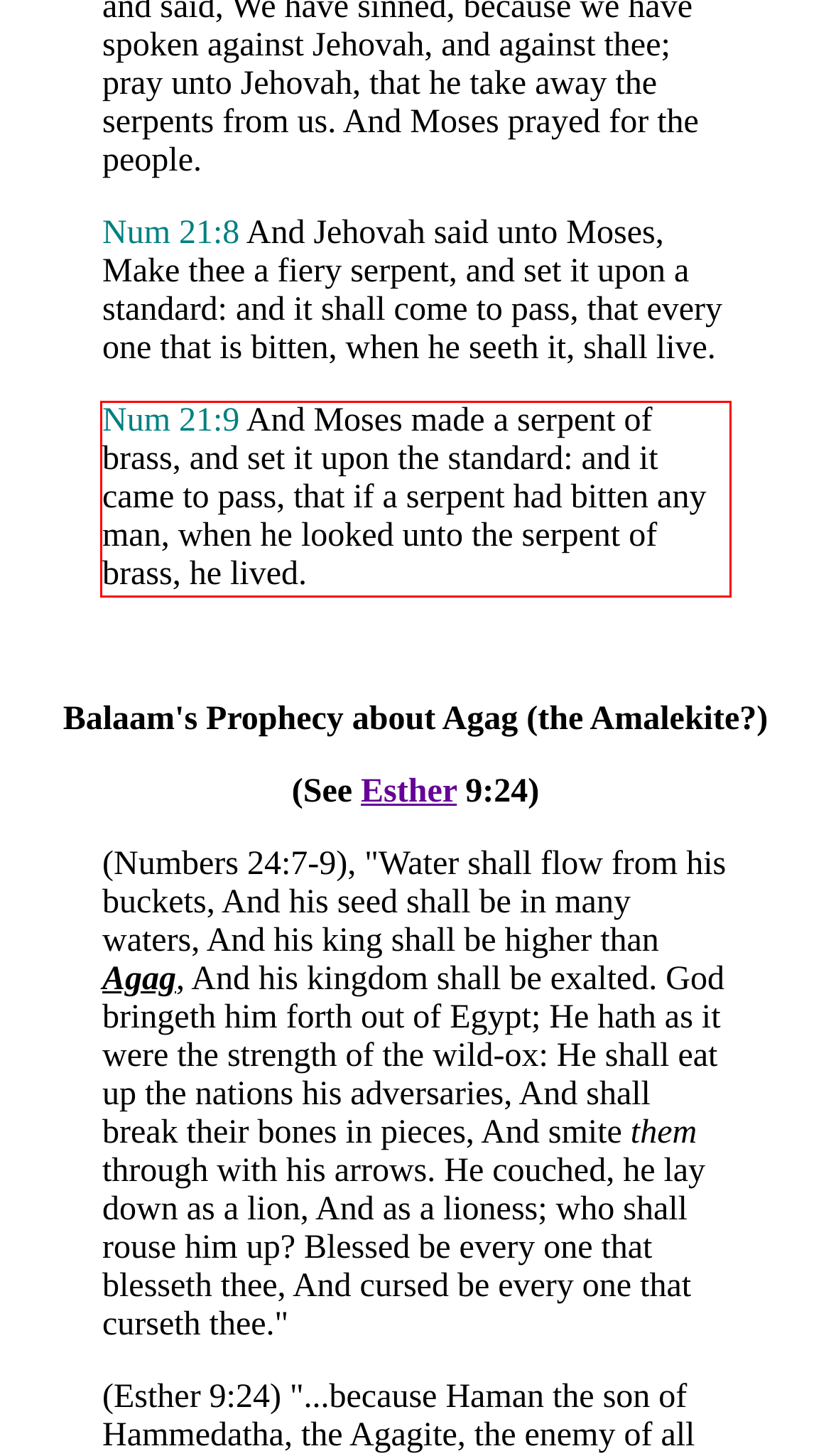Identify and transcribe the text content enclosed by the red bounding box in the given screenshot.

Num 21:9 And Moses made a serpent of brass, and set it upon the standard: and it came to pass, that if a serpent had bitten any man, when he looked unto the serpent of brass, he lived.